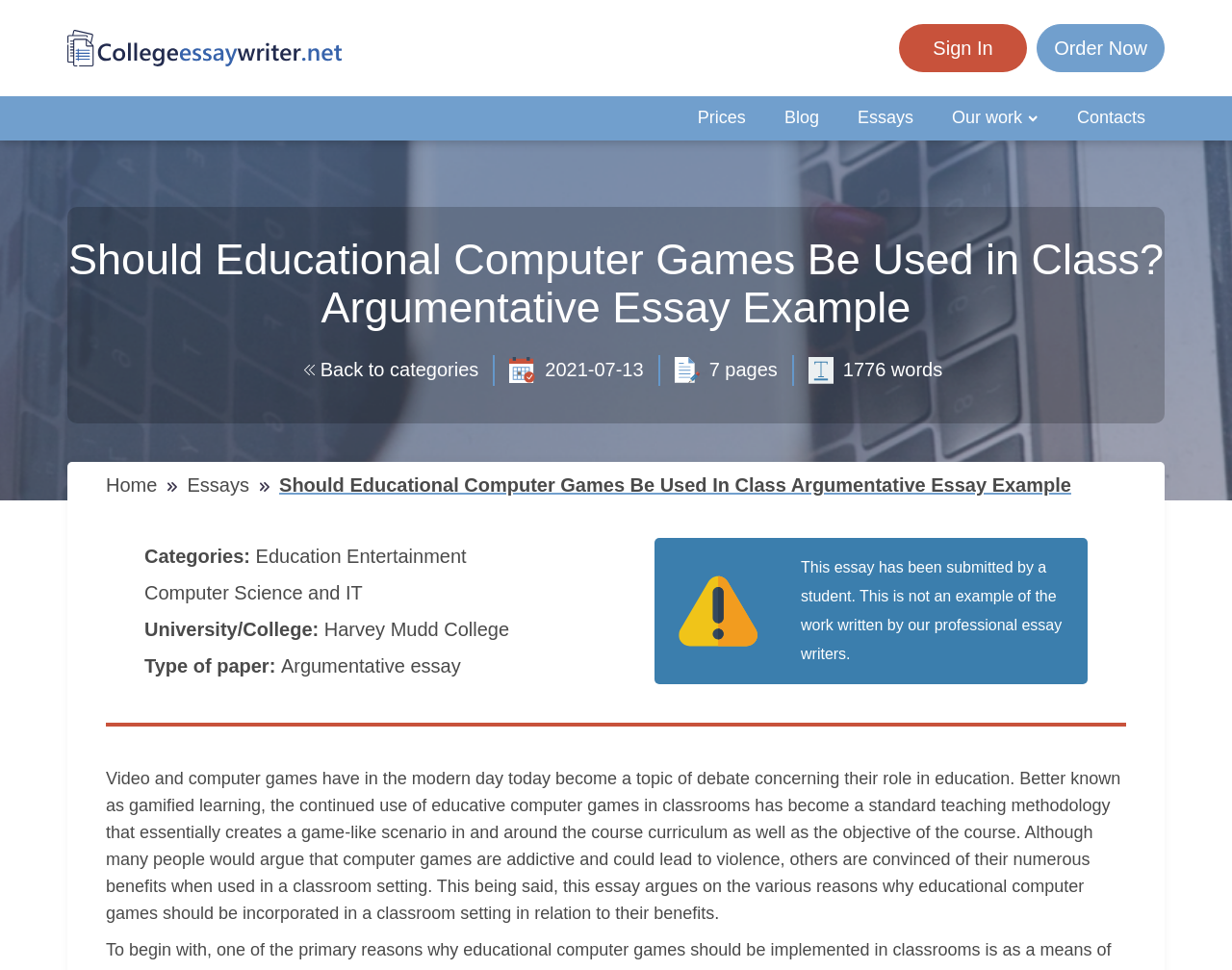Bounding box coordinates are to be given in the format (top-left x, top-left y, bottom-right x, bottom-right y). All values must be floating point numbers between 0 and 1. Provide the bounding box coordinate for the UI element described as: Back to categories

[0.247, 0.356, 0.389, 0.407]